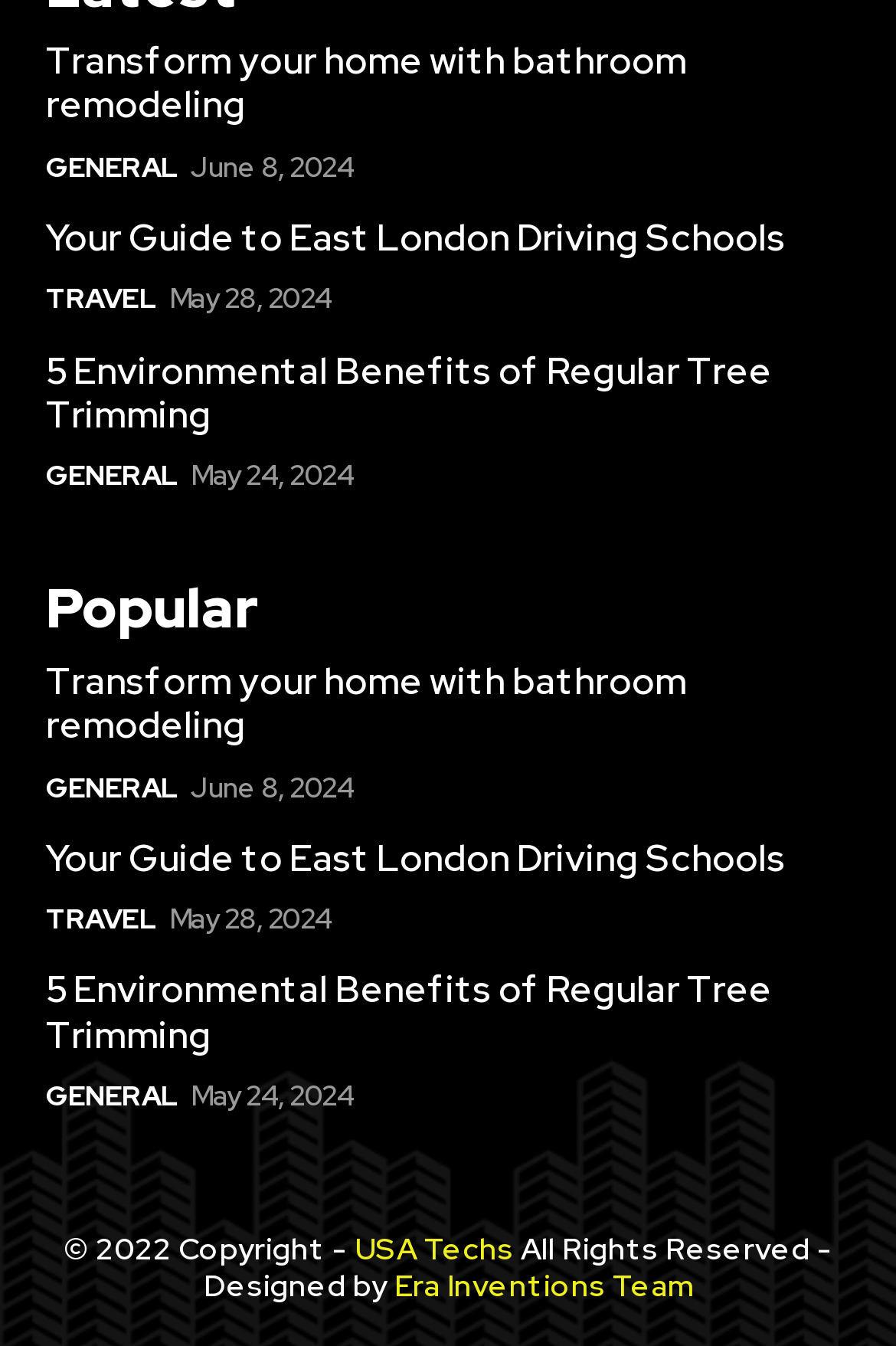Please locate the bounding box coordinates of the element that should be clicked to complete the given instruction: "Visit the general section".

[0.051, 0.109, 0.199, 0.14]